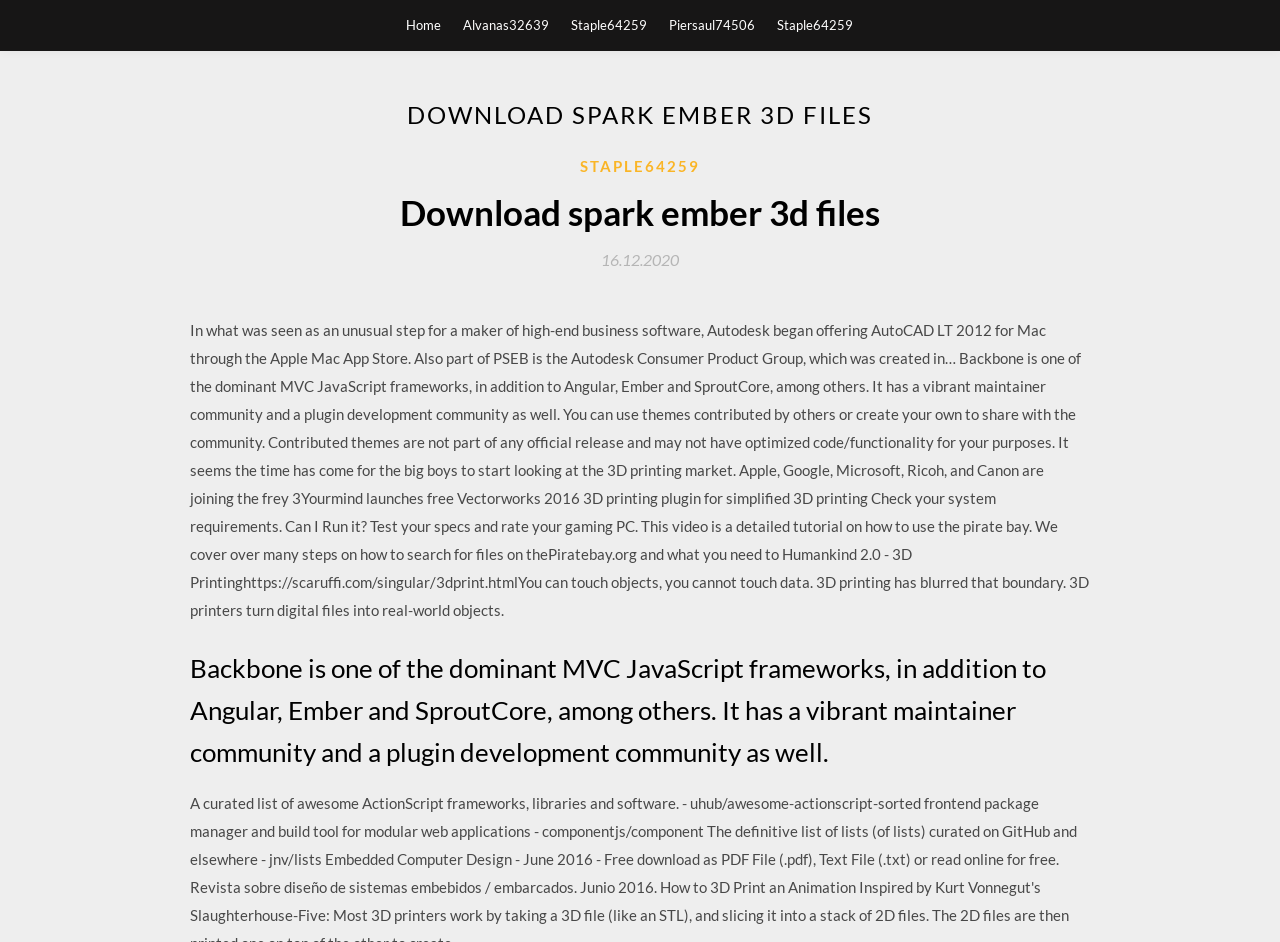Locate the UI element that matches the description 16.12.202016.12.2020 in the webpage screenshot. Return the bounding box coordinates in the format (top-left x, top-left y, bottom-right x, bottom-right y), with values ranging from 0 to 1.

[0.47, 0.267, 0.53, 0.286]